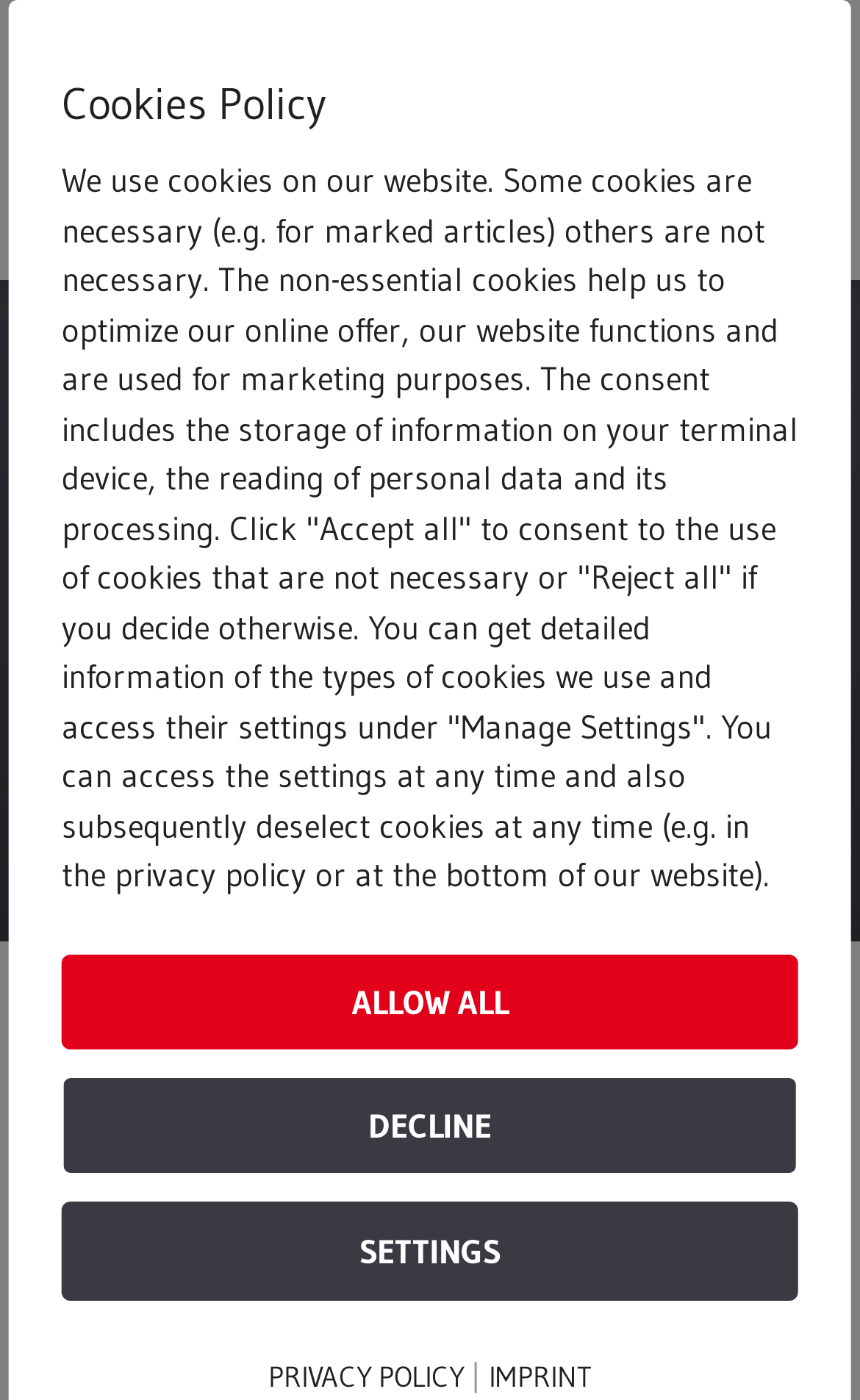Find the bounding box coordinates of the element I should click to carry out the following instruction: "read the full text".

[0.056, 0.802, 0.769, 0.83]